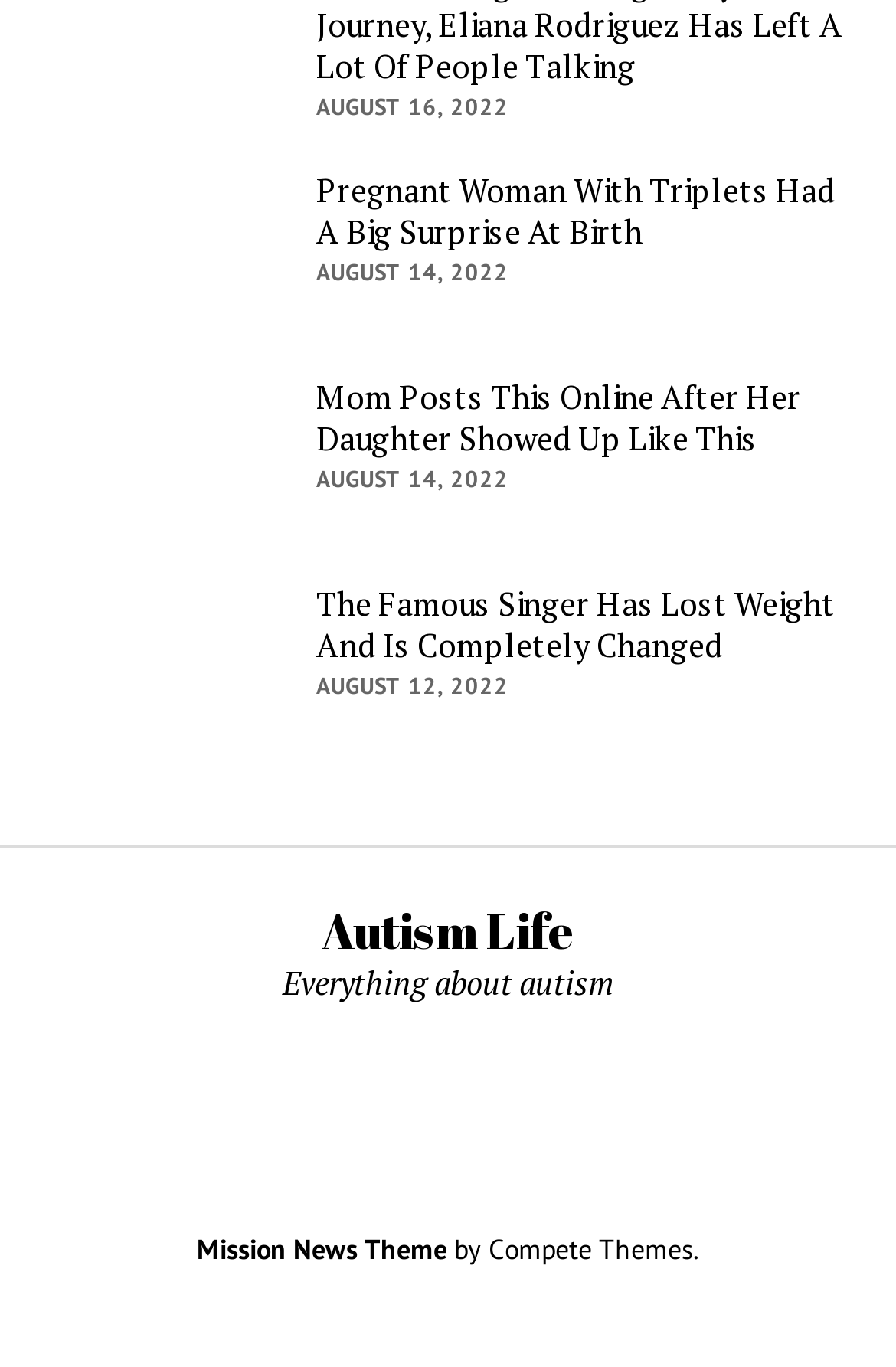Give a concise answer using only one word or phrase for this question:
How many StaticText elements are on the webpage?

4